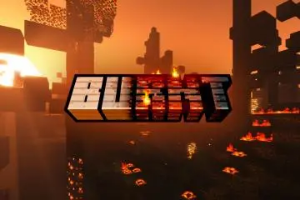What is the atmosphere of the landscape? Based on the image, give a response in one word or a short phrase.

Intense